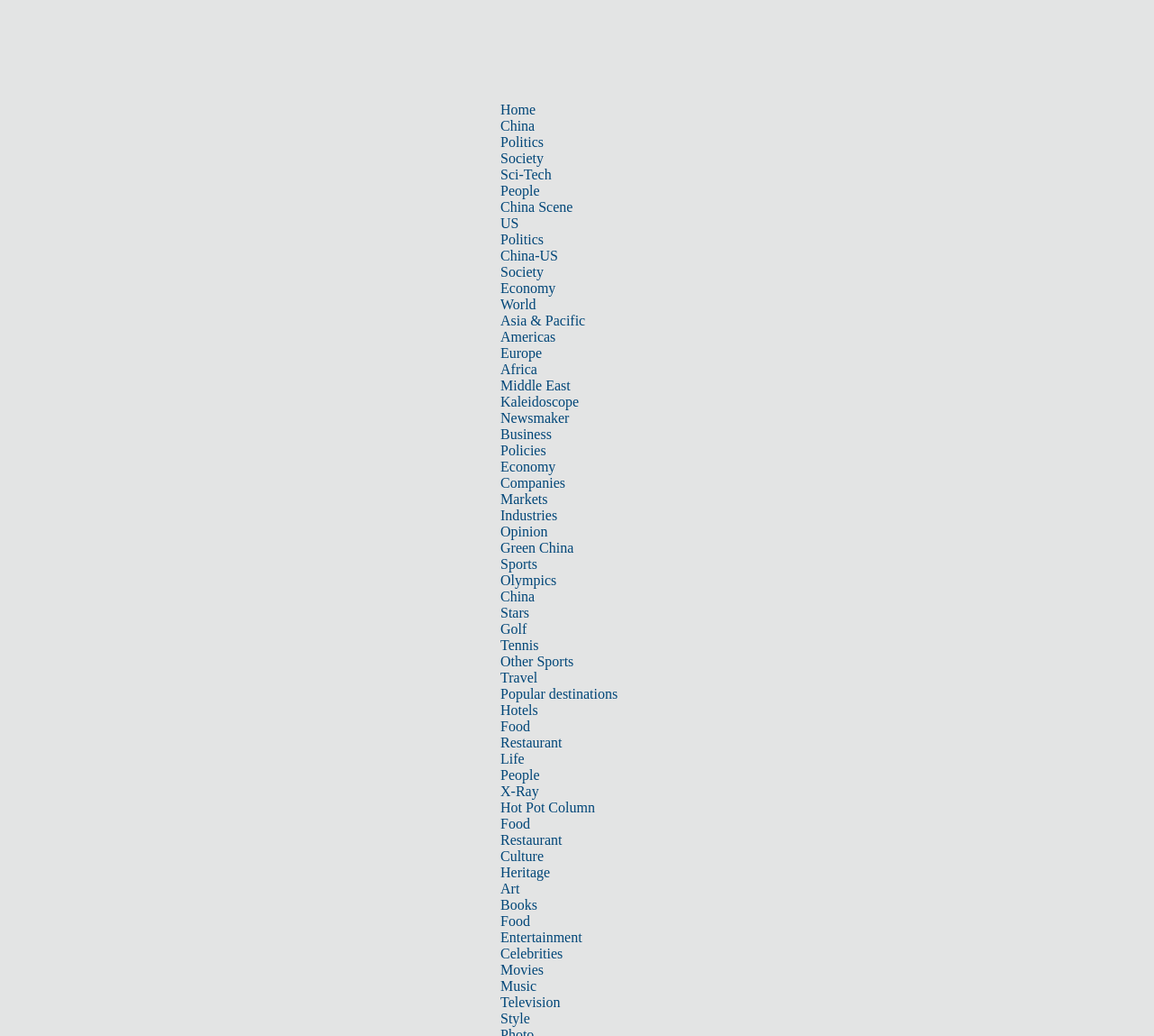Explain the webpage's design and content in an elaborate manner.

This webpage appears to be a news website, specifically the China Daily website. At the top of the page, there is a navigation menu with multiple categories, including "Home", "China", "Politics", "Society", "Sci-Tech", and many others. These categories are arranged horizontally across the top of the page, with each category having a dropdown menu with subcategories.

Below the navigation menu, there is a prominent headline about the Central Military Commission releasing a guideline on deepening national defense and military reform. This headline is likely the main news article on the page.

The rest of the page is dedicated to various news articles and links, organized into different sections. There are multiple columns of links, with each column containing a list of news articles or categories. The links are arranged in a hierarchical structure, with main categories at the top and subcategories below.

There are no images on the page, but there is an iframe element at the top of the page, which may contain additional content or advertisements. Overall, the page has a dense layout with a focus on providing easy access to various news articles and categories.